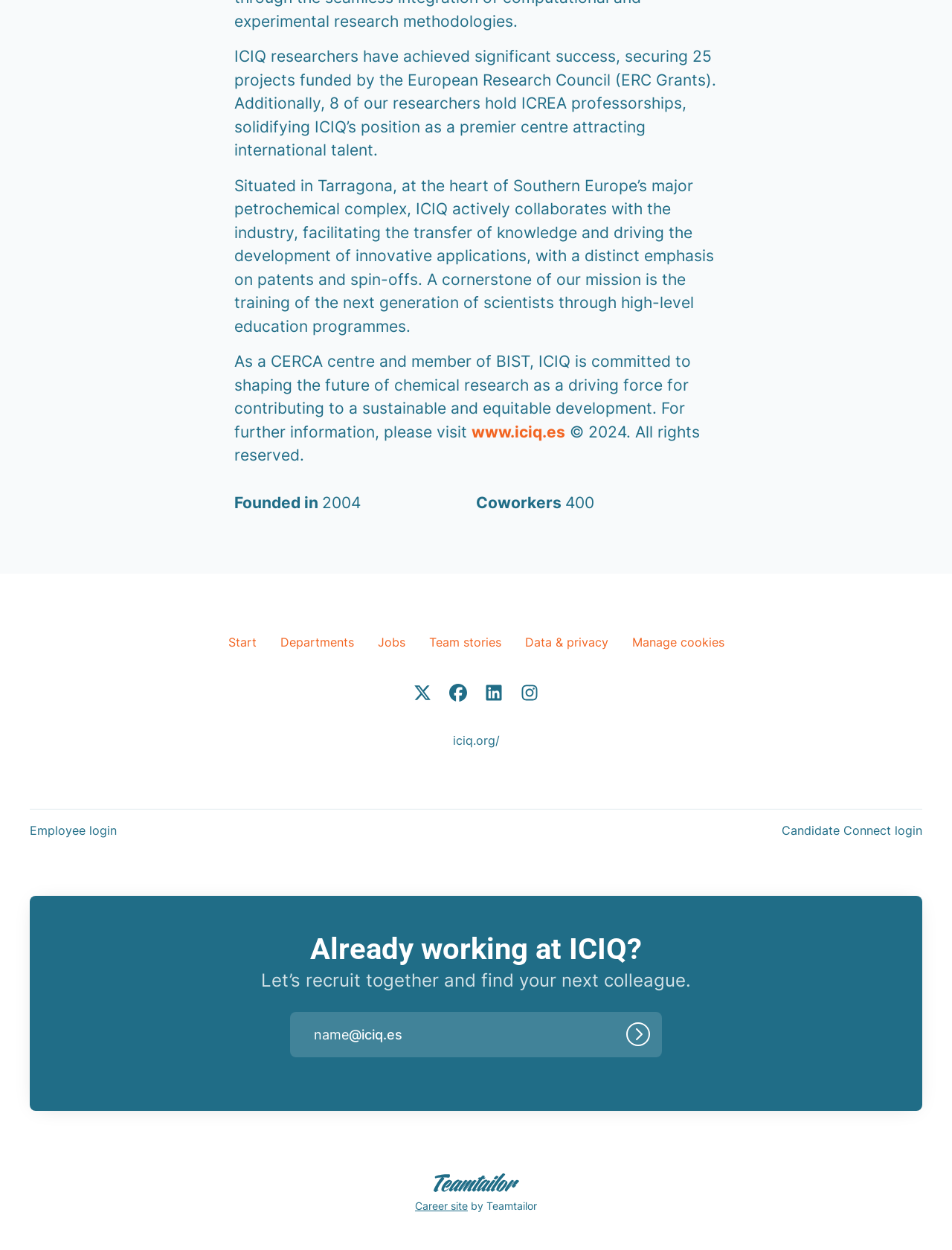Determine the bounding box coordinates of the UI element that matches the following description: "Career site by Teamtailor". The coordinates should be four float numbers between 0 and 1 in the format [left, top, right, bottom].

[0.433, 0.936, 0.567, 0.973]